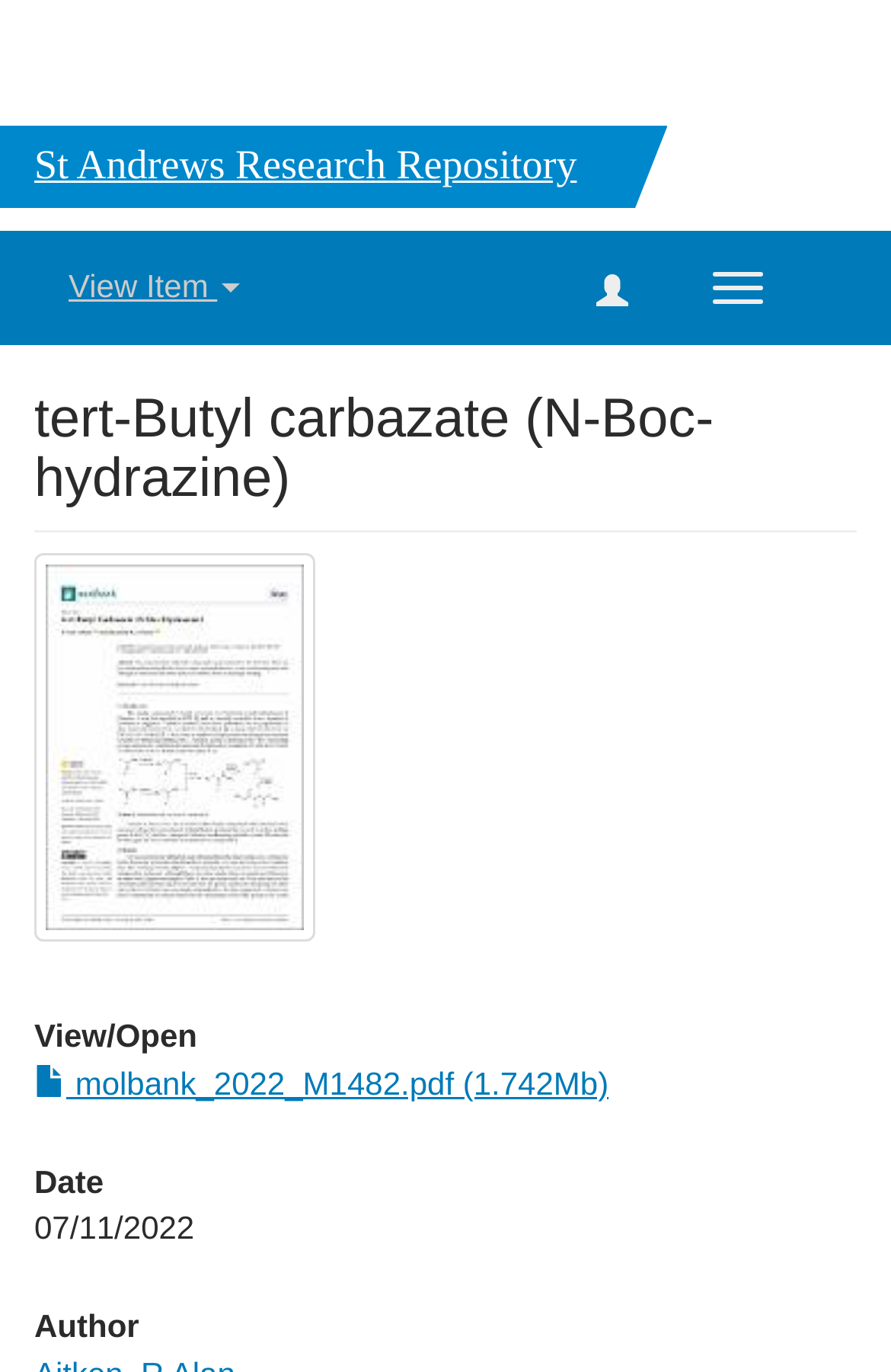How many buttons are there on the top right corner?
Please describe in detail the information shown in the image to answer the question.

I found the answer by looking at the button elements with the text 'Toggle navigation' and '' which are located on the top right corner of the webpage, suggesting that there are 2 buttons.